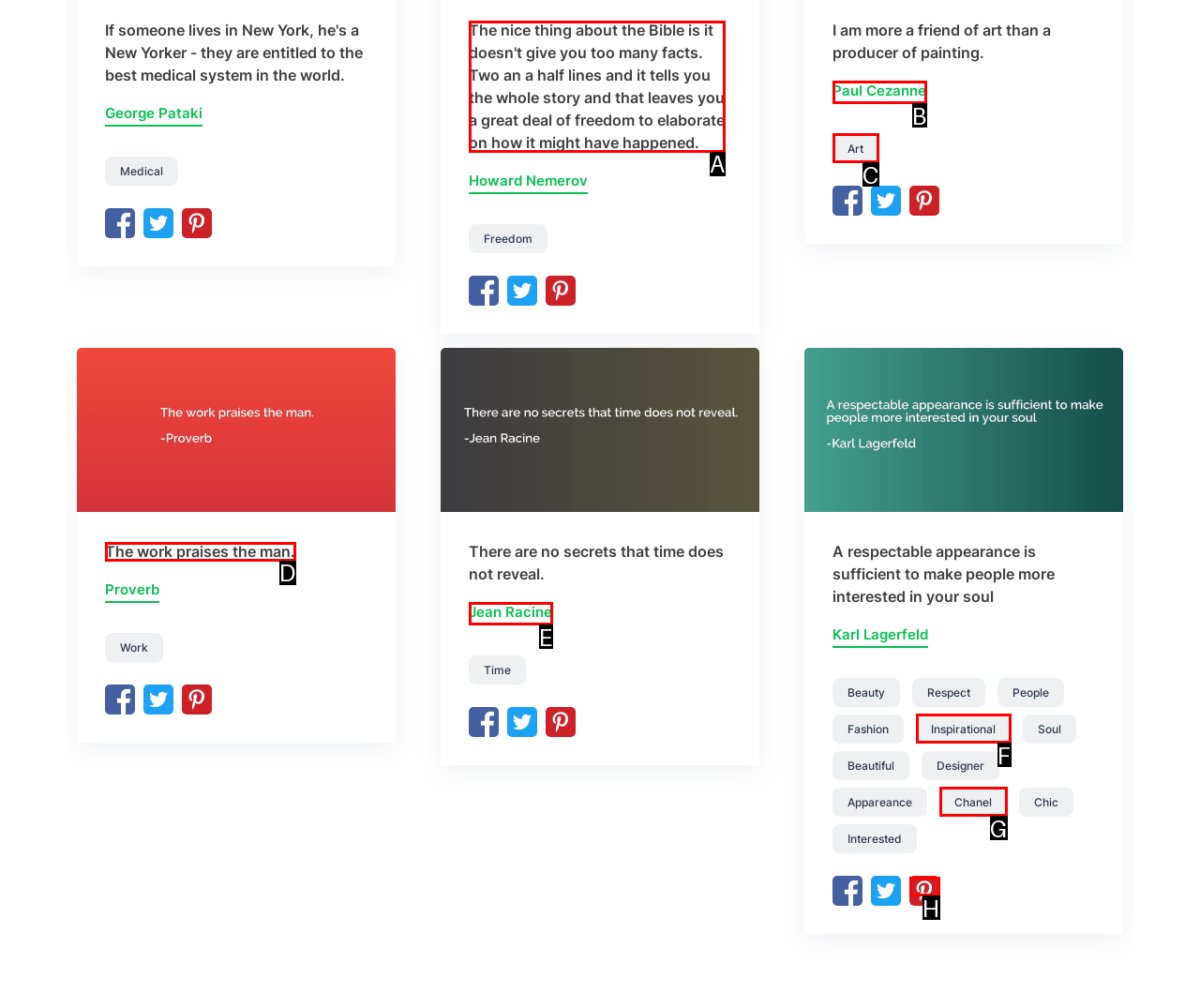Identify the HTML element that matches the description: alt="Pinterest". Provide the letter of the correct option from the choices.

H